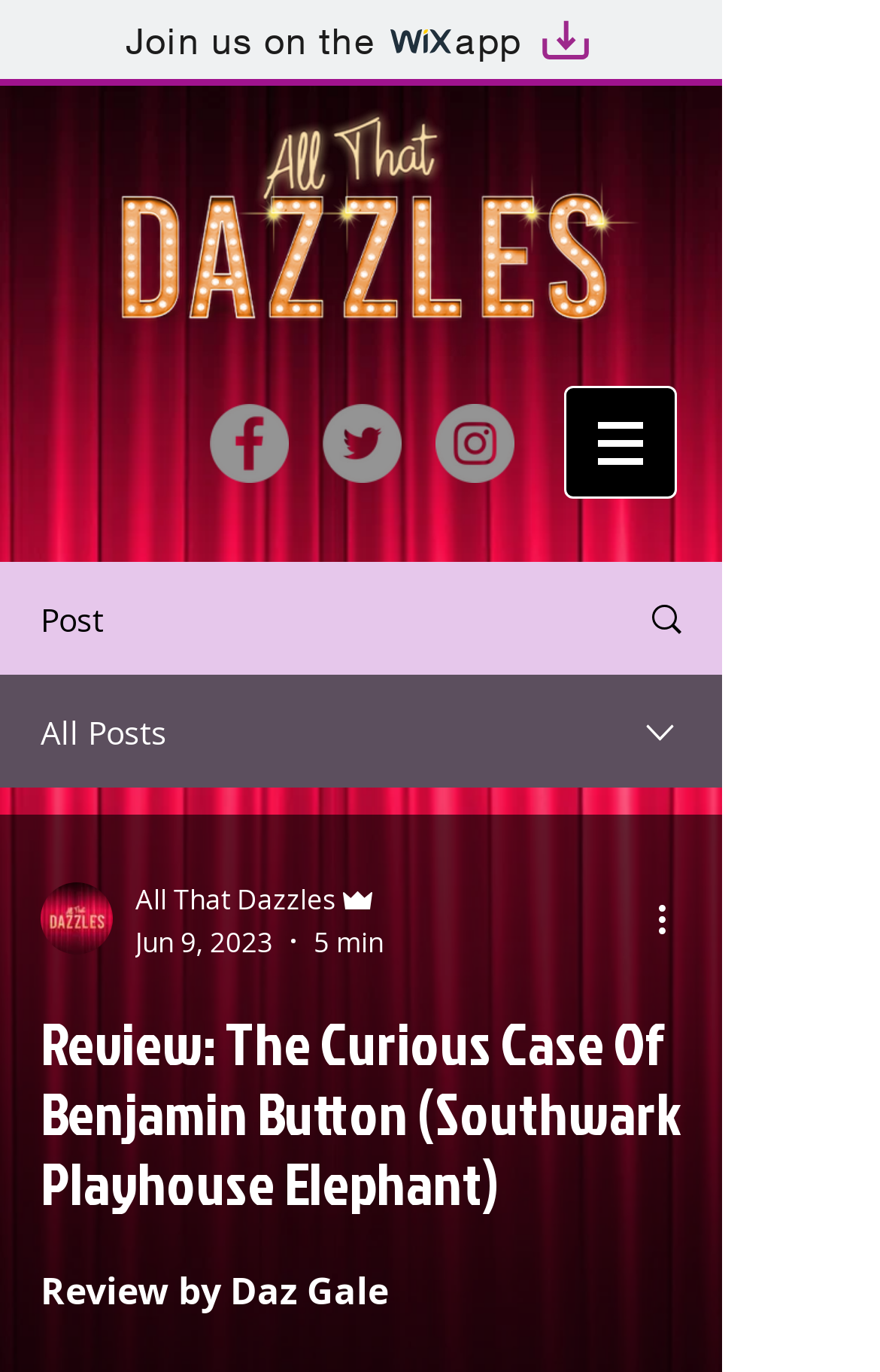What is the name of the author of the latest article?
Refer to the image and provide a detailed answer to the question.

I found the name of the author of the latest article by looking at the 'Review by' section, which is located below the main heading. The author's name is Daz Gale.